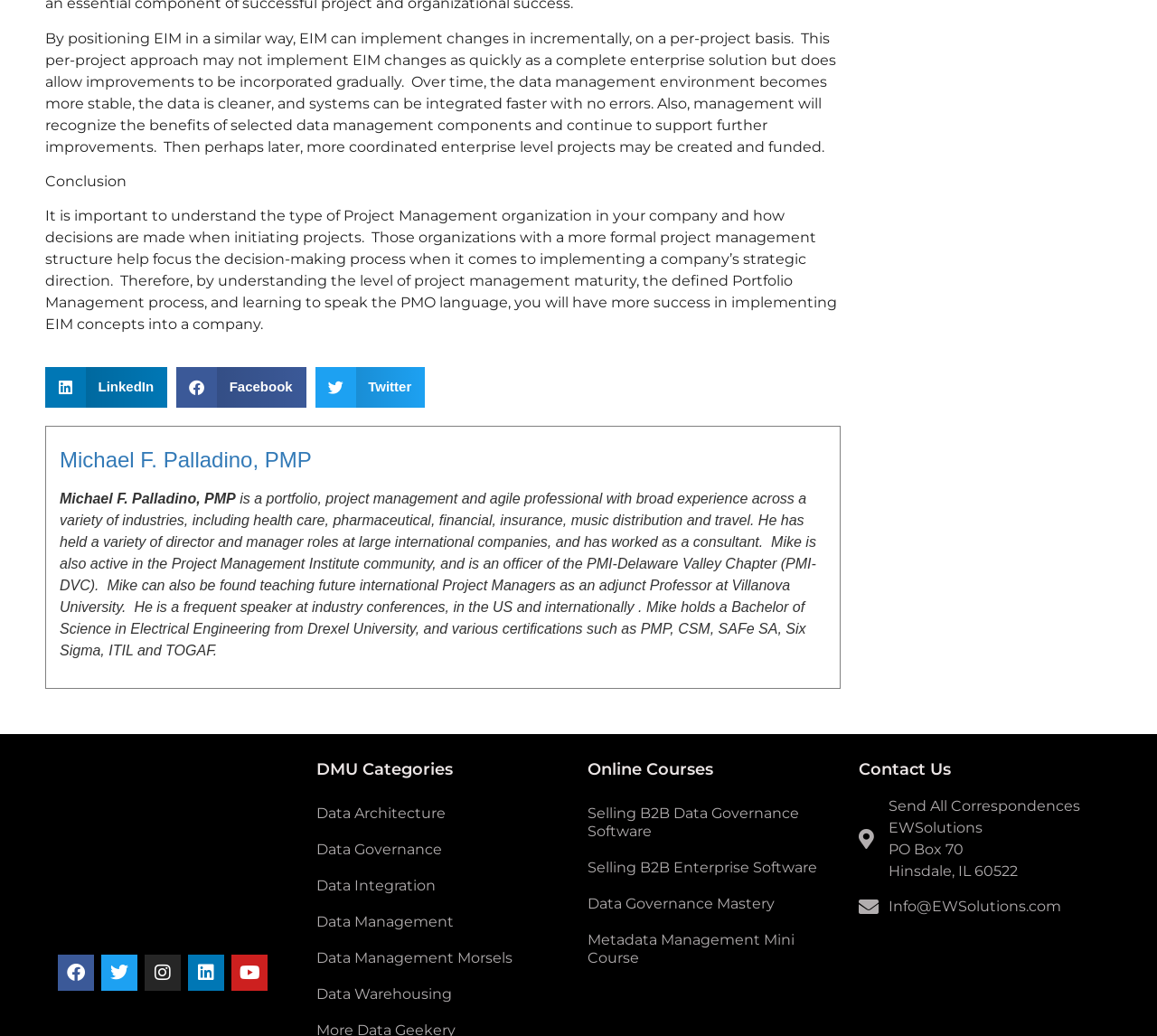What is the name of the author's affiliated university?
Please ensure your answer to the question is detailed and covers all necessary aspects.

According to the webpage, the author, Michael F. Palladino, is an adjunct professor at Villanova University, where he teaches future international project managers.